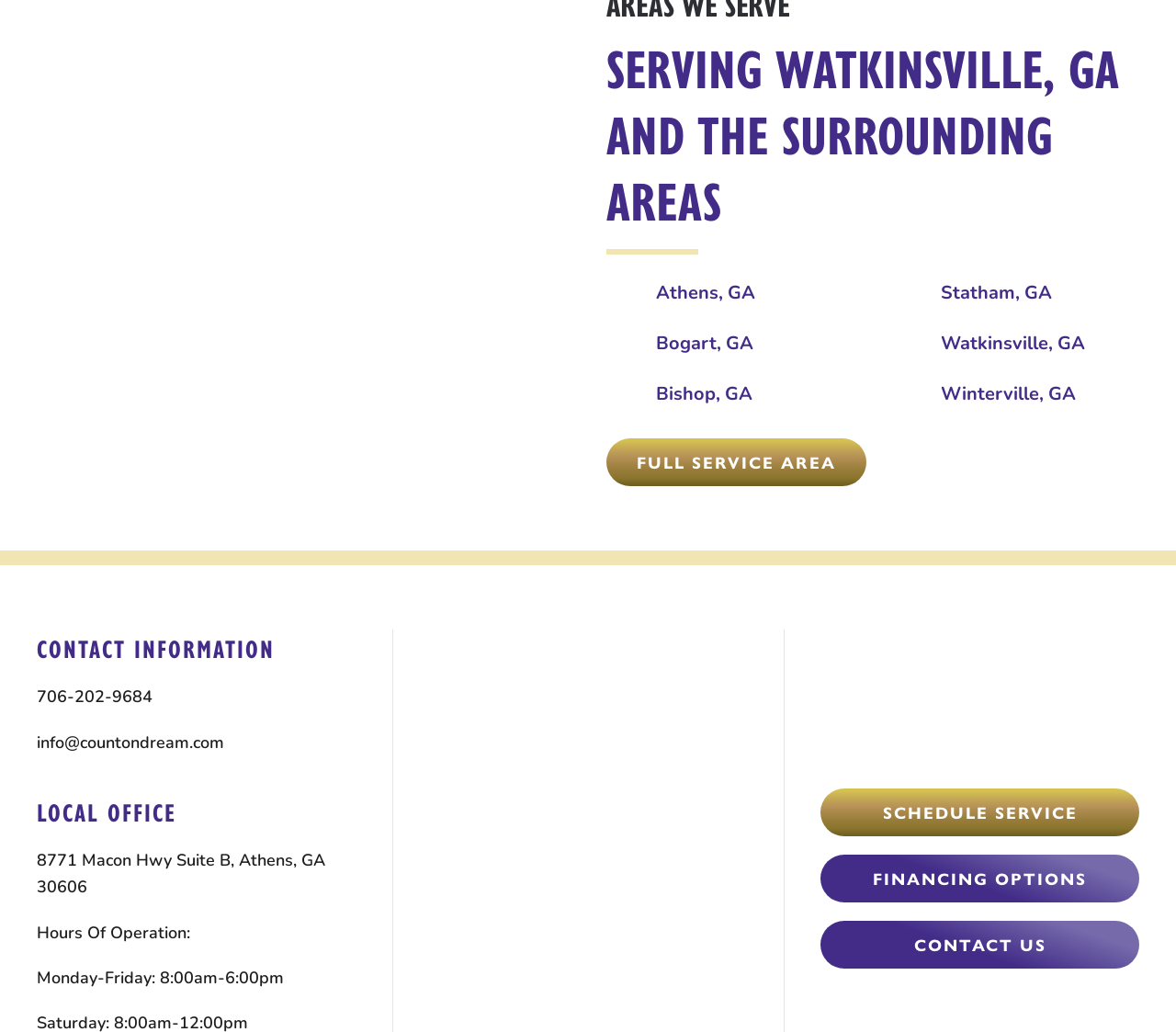What areas does Dream Heating and Cooling serve?
Please use the image to provide a one-word or short phrase answer.

Watkinsville, GA and surrounding areas